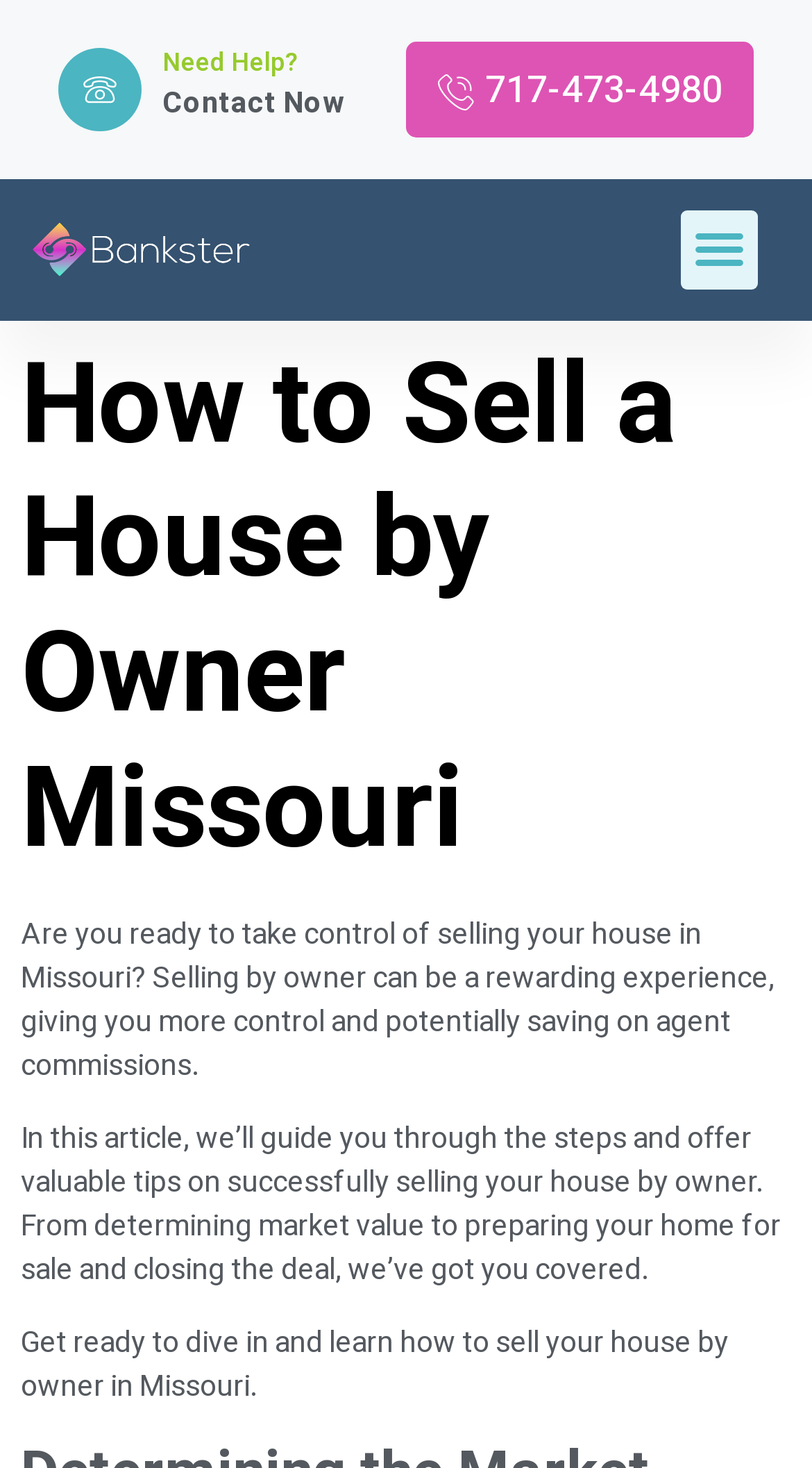Using the elements shown in the image, answer the question comprehensively: What is the current state of the menu toggle button?

I determined the state of the menu toggle button by looking at the button element with the text 'Menu Toggle' which has an attribute 'expanded' set to 'False', indicating that the menu is not currently expanded.